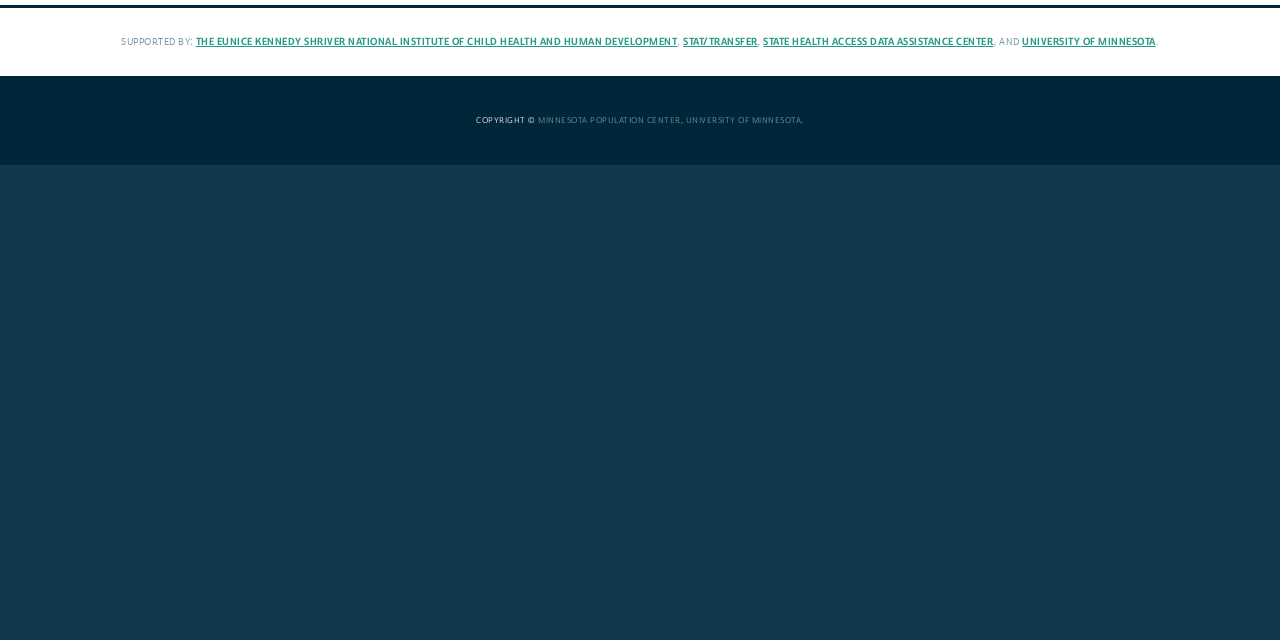Find the bounding box coordinates for the UI element that matches this description: "Stat/Transfer".

[0.534, 0.055, 0.592, 0.075]